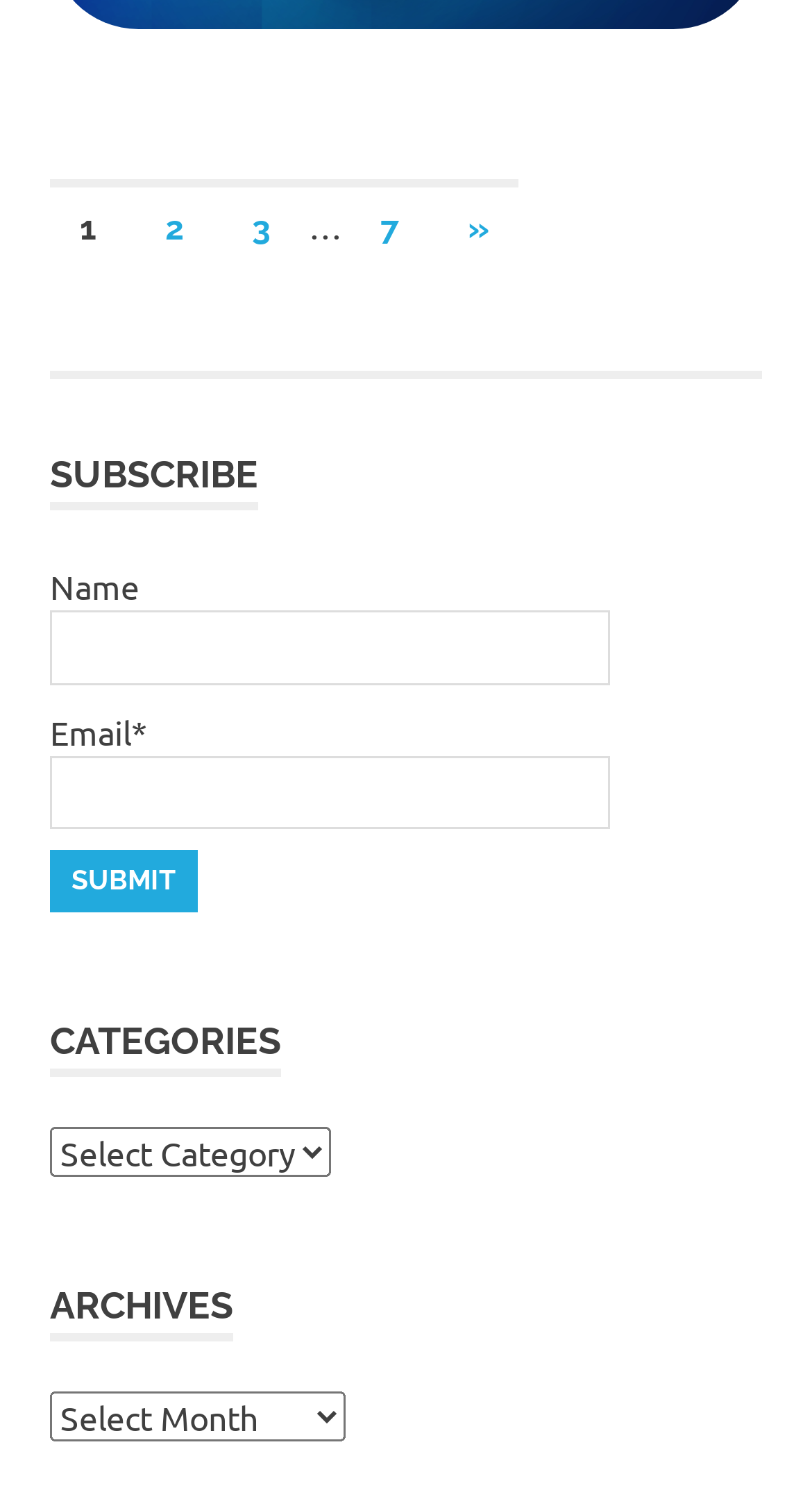Find and specify the bounding box coordinates that correspond to the clickable region for the instruction: "submit subscription".

[0.062, 0.564, 0.243, 0.605]